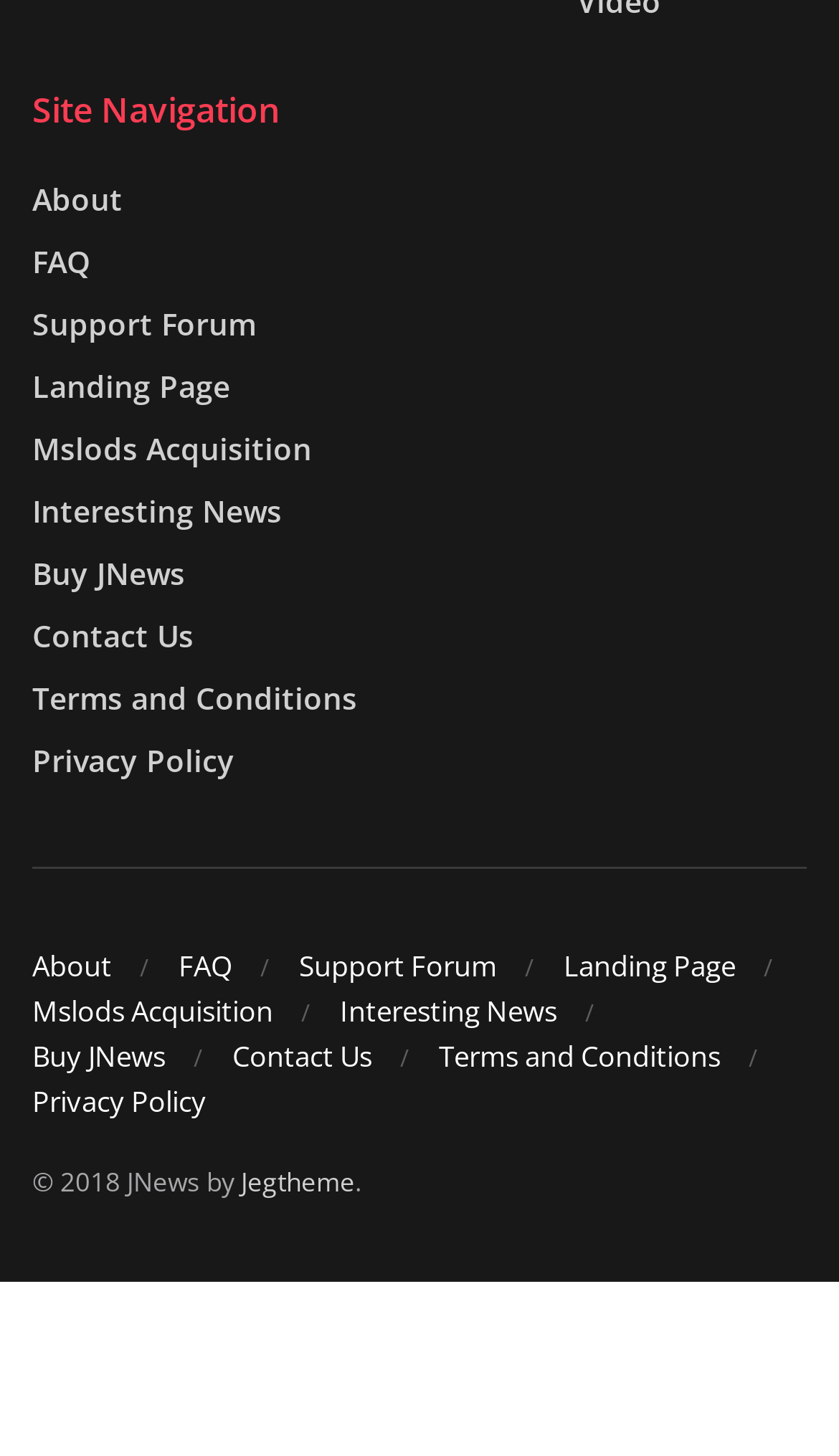Please provide the bounding box coordinates for the UI element as described: "Buy JNews". The coordinates must be four floats between 0 and 1, represented as [left, top, right, bottom].

[0.038, 0.494, 0.221, 0.522]